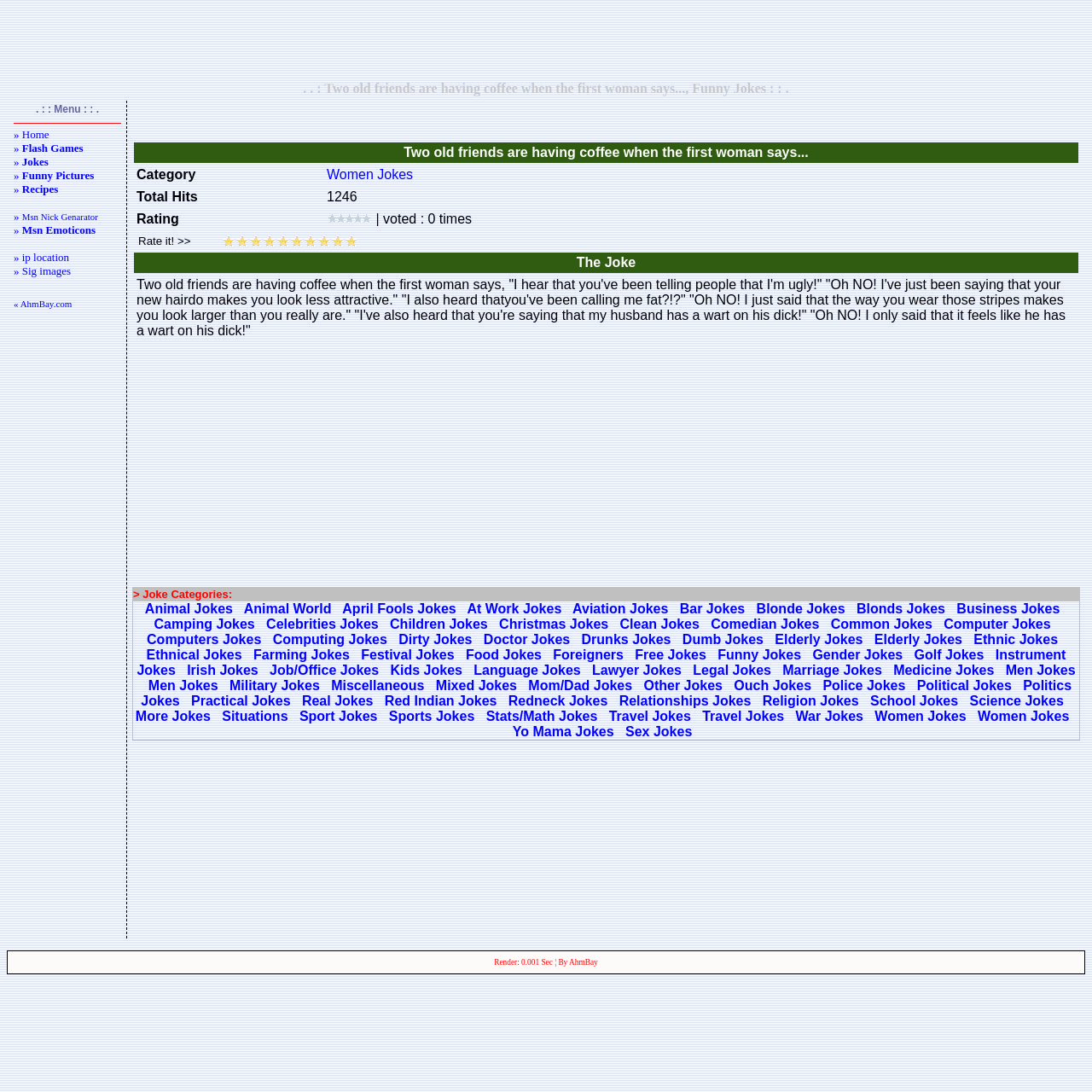Using the webpage screenshot and the element description » Msn Nick Genarator, determine the bounding box coordinates. Specify the coordinates in the format (top-left x, top-left y, bottom-right x, bottom-right y) with values ranging from 0 to 1.

[0.012, 0.192, 0.09, 0.204]